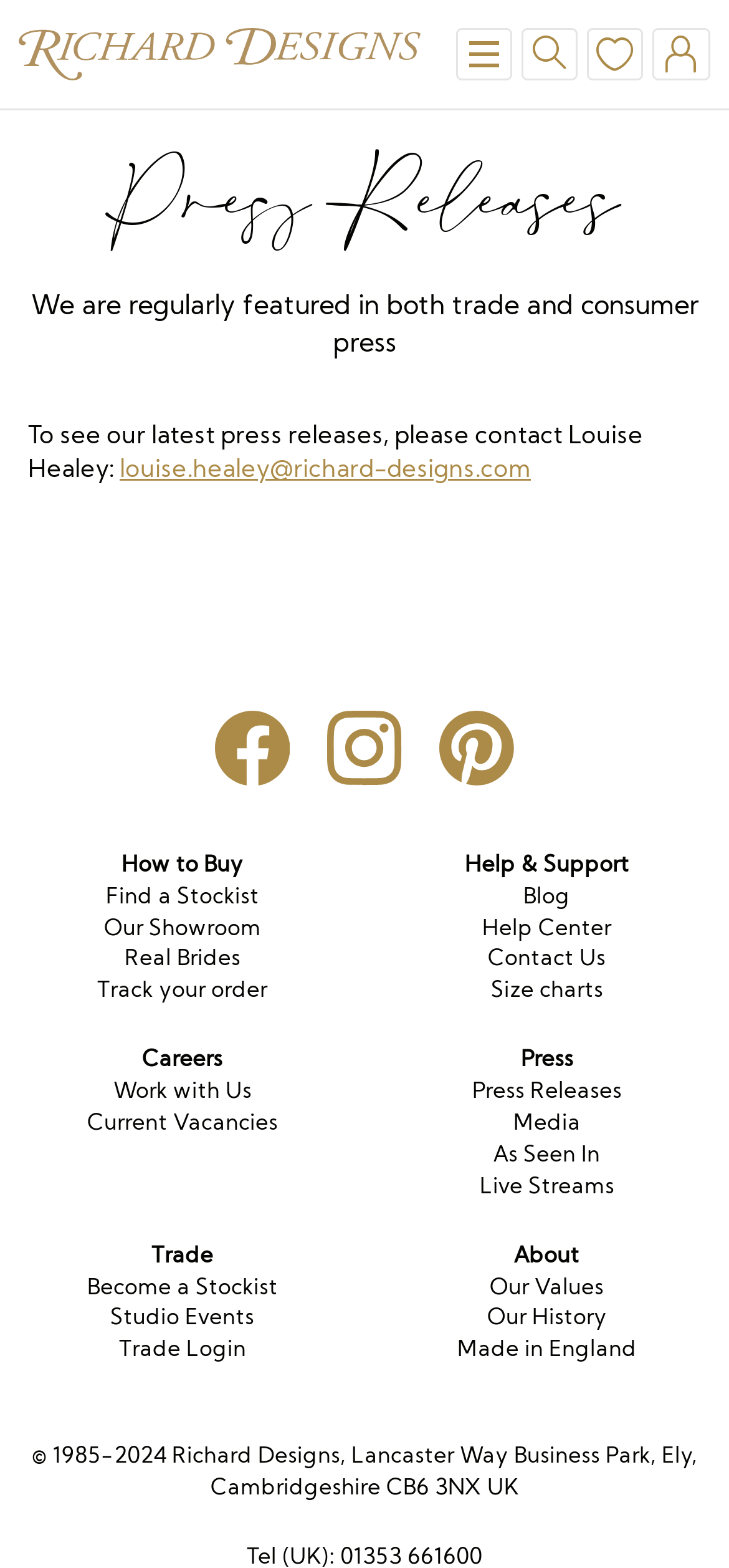How to contact for press releases?
Please provide a full and detailed response to the question.

To contact for press releases, we need to look at the static text that says 'To see our latest press releases, please contact Louise Healey:' and then find the corresponding email link, which is 'louise.healey@richard-designs.com'.